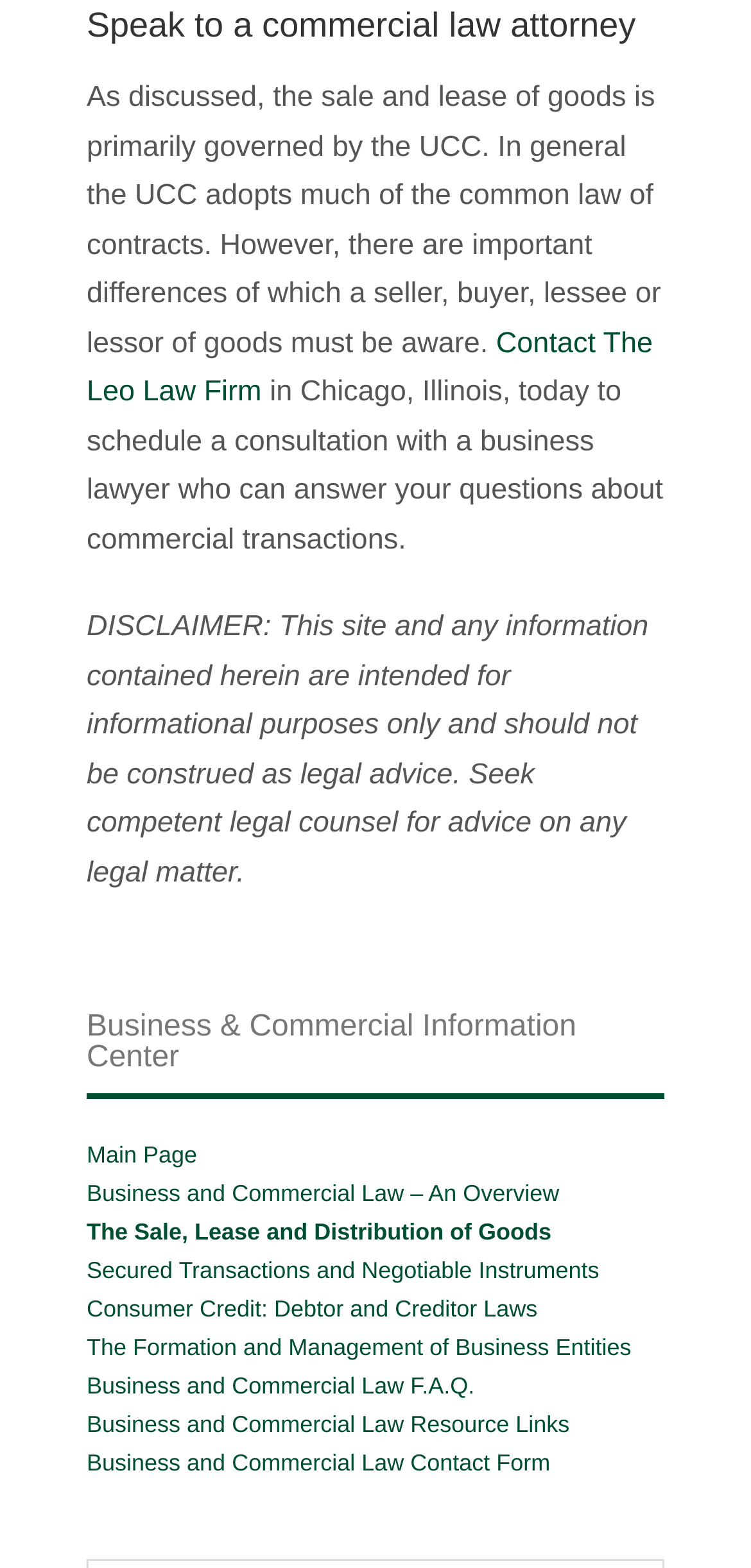Determine the bounding box coordinates of the element's region needed to click to follow the instruction: "Get answers to Business and Commercial Law F.A.Q.". Provide these coordinates as four float numbers between 0 and 1, formatted as [left, top, right, bottom].

[0.115, 0.875, 0.632, 0.893]